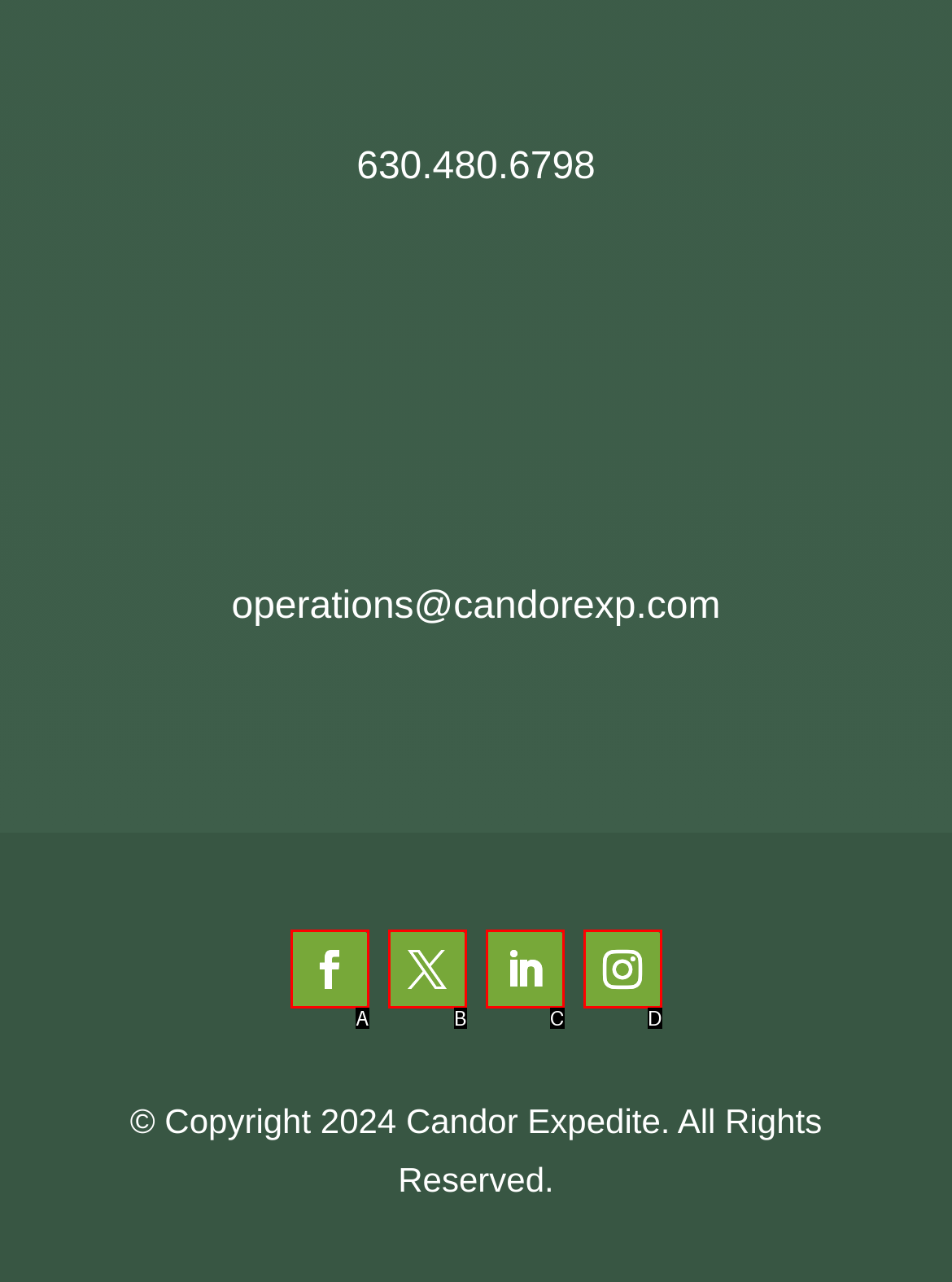Using the element description: Follow, select the HTML element that matches best. Answer with the letter of your choice.

A